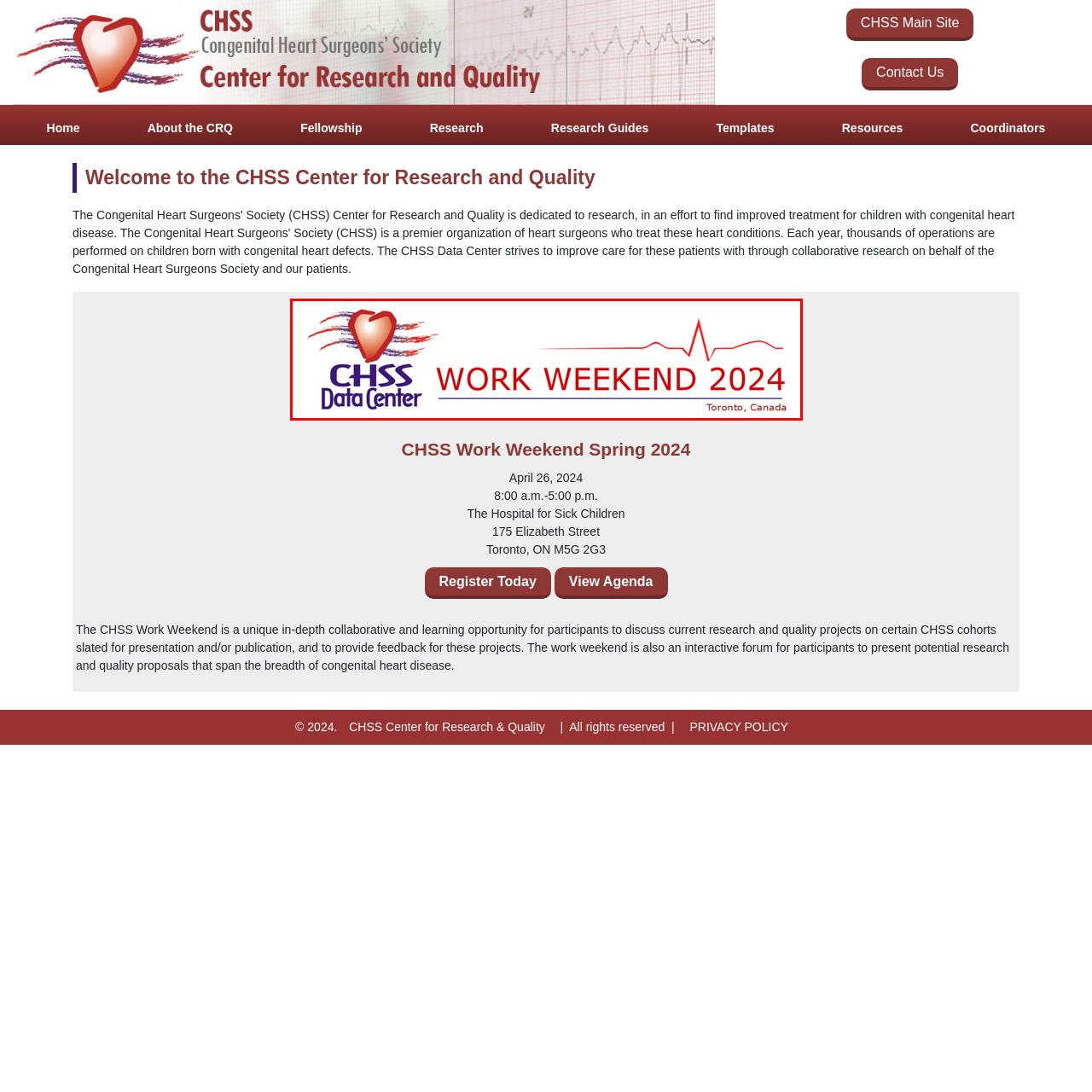Take a close look at the image outlined in red and answer the ensuing question with a single word or phrase:
What is the purpose of the event?

Collaborative forum